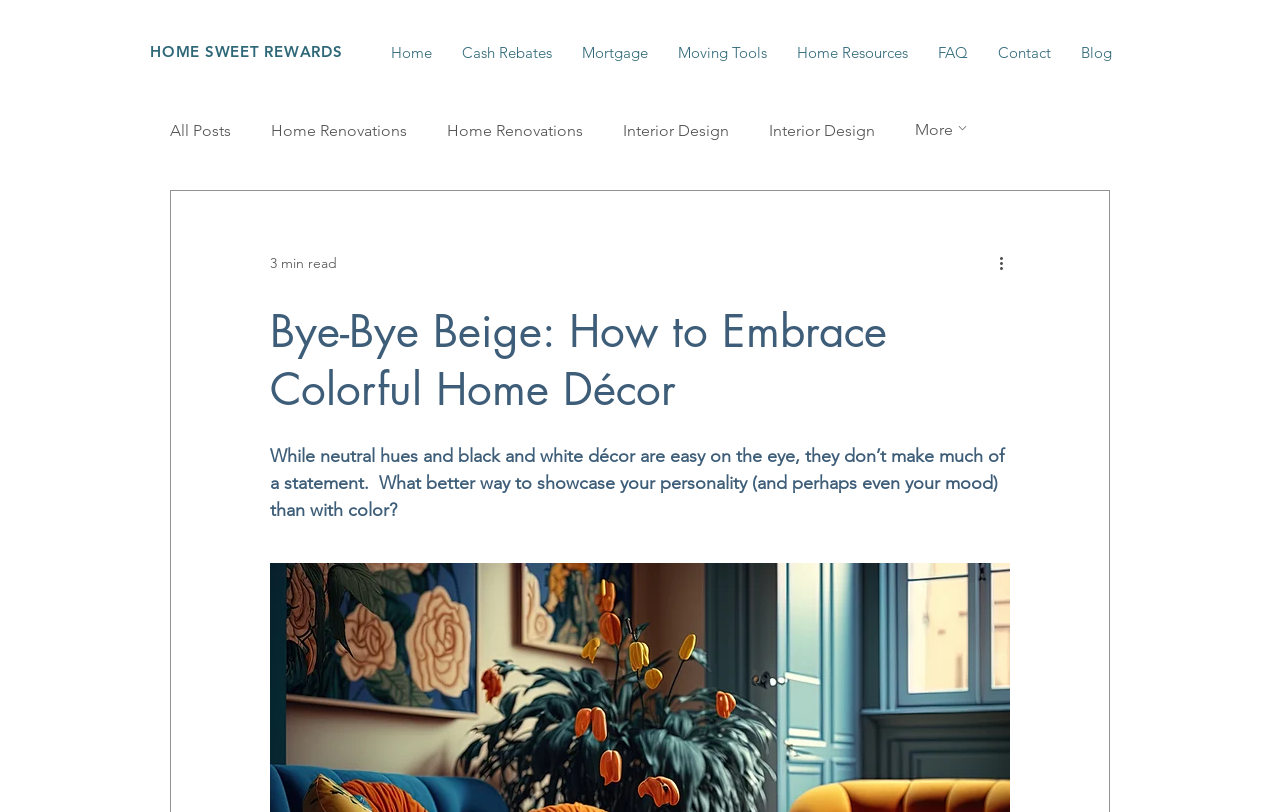Extract the bounding box coordinates for the UI element described by the text: "Blog". The coordinates should be in the form of [left, top, right, bottom] with values between 0 and 1.

[0.833, 0.046, 0.88, 0.084]